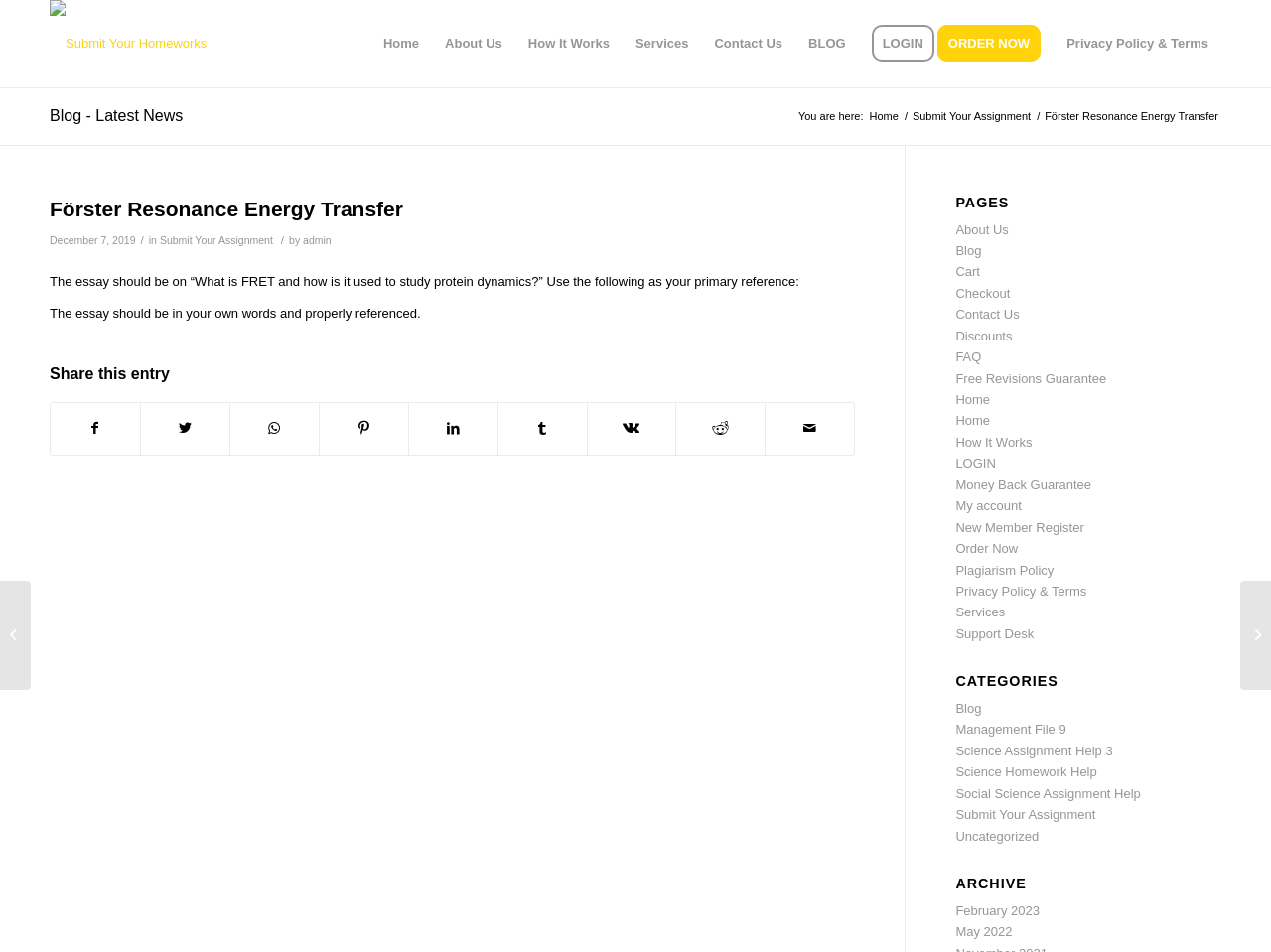Write an elaborate caption that captures the essence of the webpage.

The webpage is about Förster Resonance Energy Transfer, a scientific topic. At the top, there is a menu bar with 10 menu items, including "Home", "About Us", "How It Works", "Services", "Contact Us", "BLOG", "LOGIN", "ORDER NOW", and "Privacy Policy & Terms". Below the menu bar, there is a link to "Submit Your Homeworks" with an accompanying image.

On the left side of the page, there is a main content area that takes up most of the page. It starts with a header section that includes a heading "Förster Resonance Energy Transfer" and a time stamp "December 7, 2019". Below the header, there is a paragraph of text that describes the topic, followed by a link to "Submit Your Assignment".

The main content area also includes a section for sharing the entry on various social media platforms, such as Facebook, Twitter, WhatsApp, and LinkedIn. There are 9 links in total for sharing the entry.

On the right side of the page, there are three sections: "PAGES", "CATEGORIES", and "ARCHIVE". The "PAGES" section lists 20 links to various pages, including "About Us", "Blog", "Cart", and "Contact Us". The "CATEGORIES" section lists 9 links to categories, including "Blog", "Management File 9", and "Science Assignment Help 3". The "ARCHIVE" section lists 2 links to archives, one for February 2023 and one for May 2022.

At the bottom of the page, there are two links to "Microscope And Cells Lab Report" and "types of pesticides", which appear to be related to scientific topics.